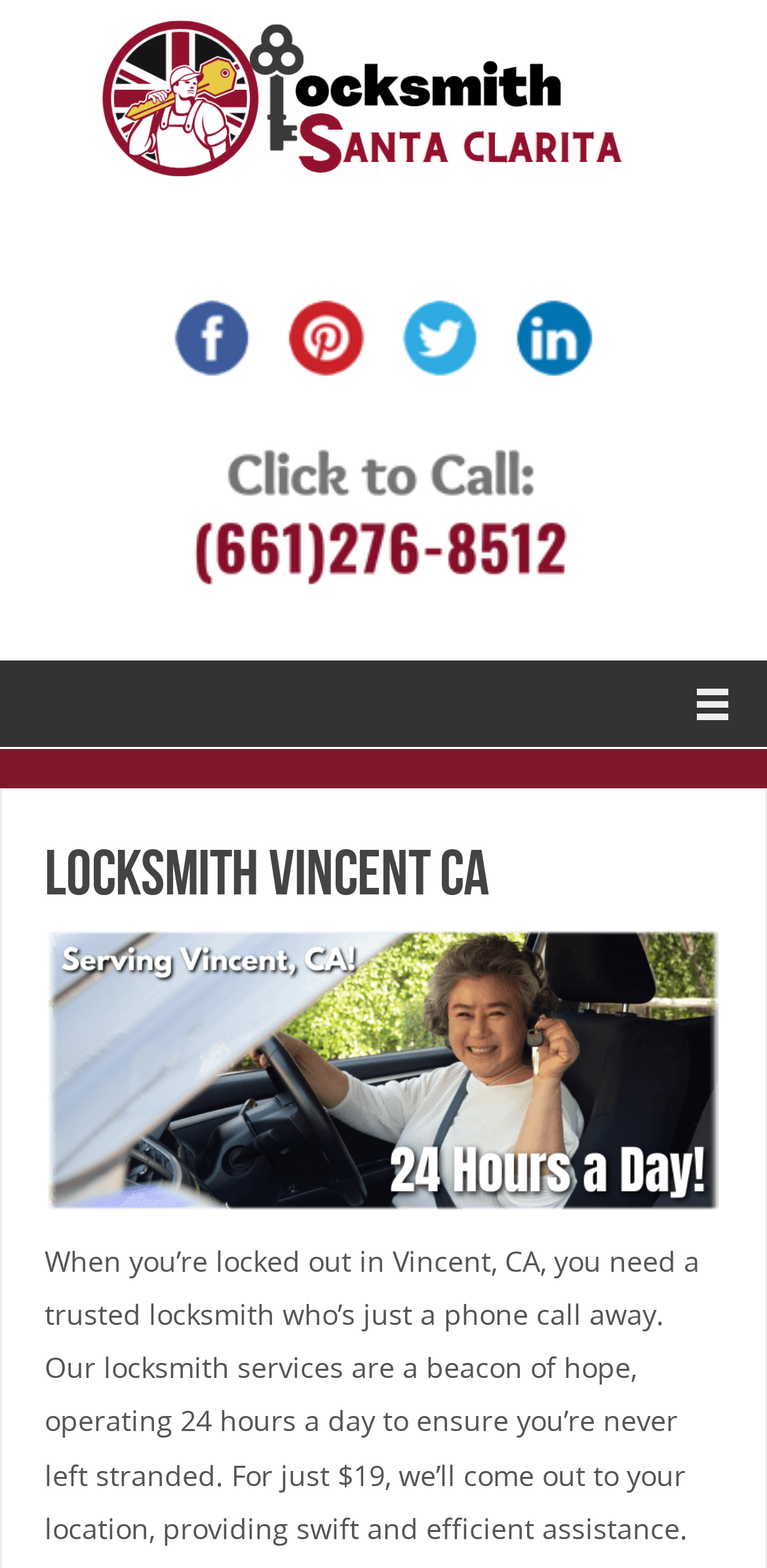Provide a one-word or brief phrase answer to the question:
What is the phone number of the locksmith service?

(661)-276-8512